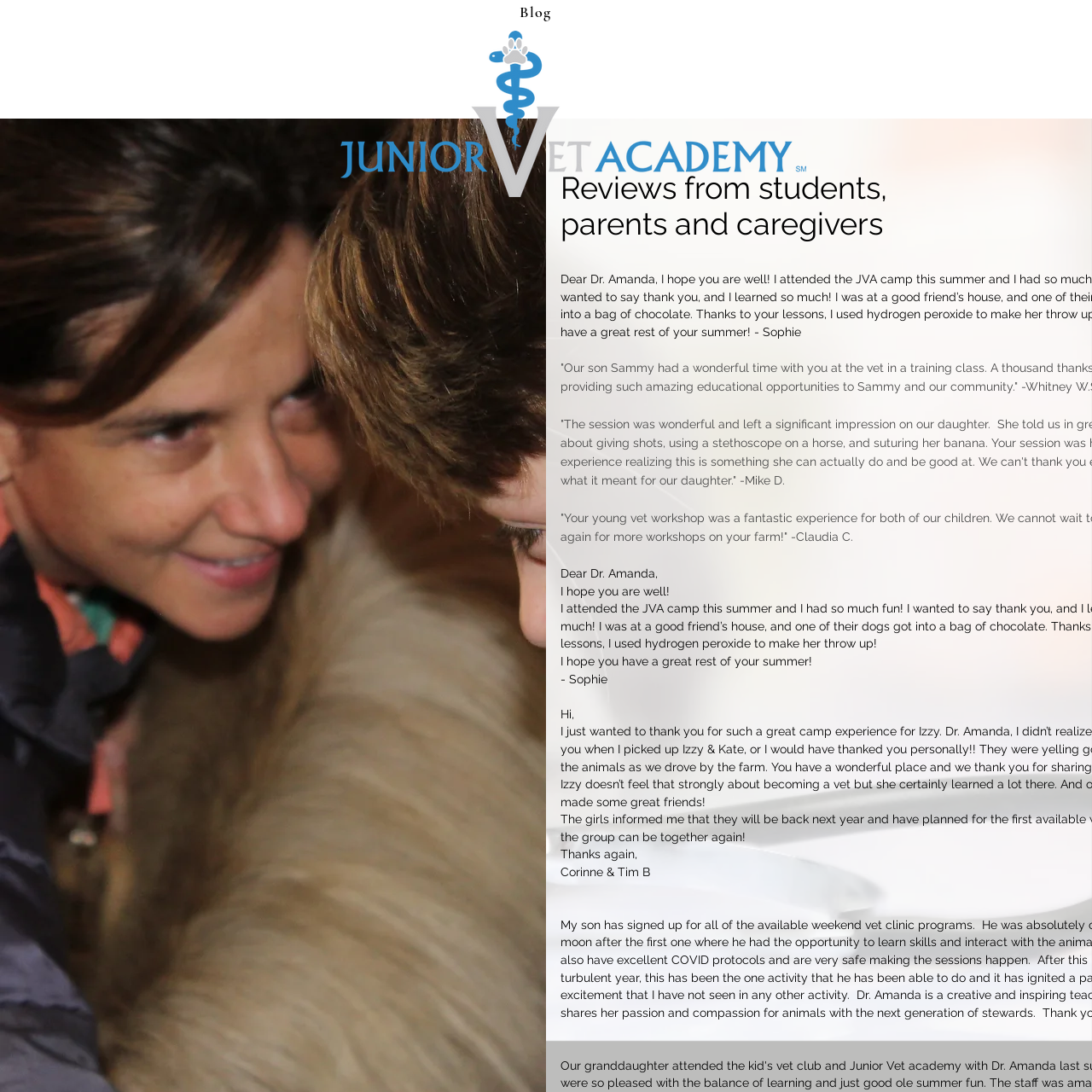Generate an in-depth caption for the image segment highlighted with a red box.

The image features a logo or graphic representation associated with the "Junior Vet Academy," which is likely a program focused on educating young students about veterinary medicine. The emblem serves as a promotional or branding element, enhancing the visual appeal of the academy's materials. Accompanying the image, there are heartfelt reviews from students, parents, and caregivers expressing appreciation and well-wishes, highlighting the positive experiences within the program. The message suggests a supportive community, with personal notes of gratitude from individuals named Sophie and Corinne & Tim B, reflecting their engagement and satisfaction with the academy's offerings.